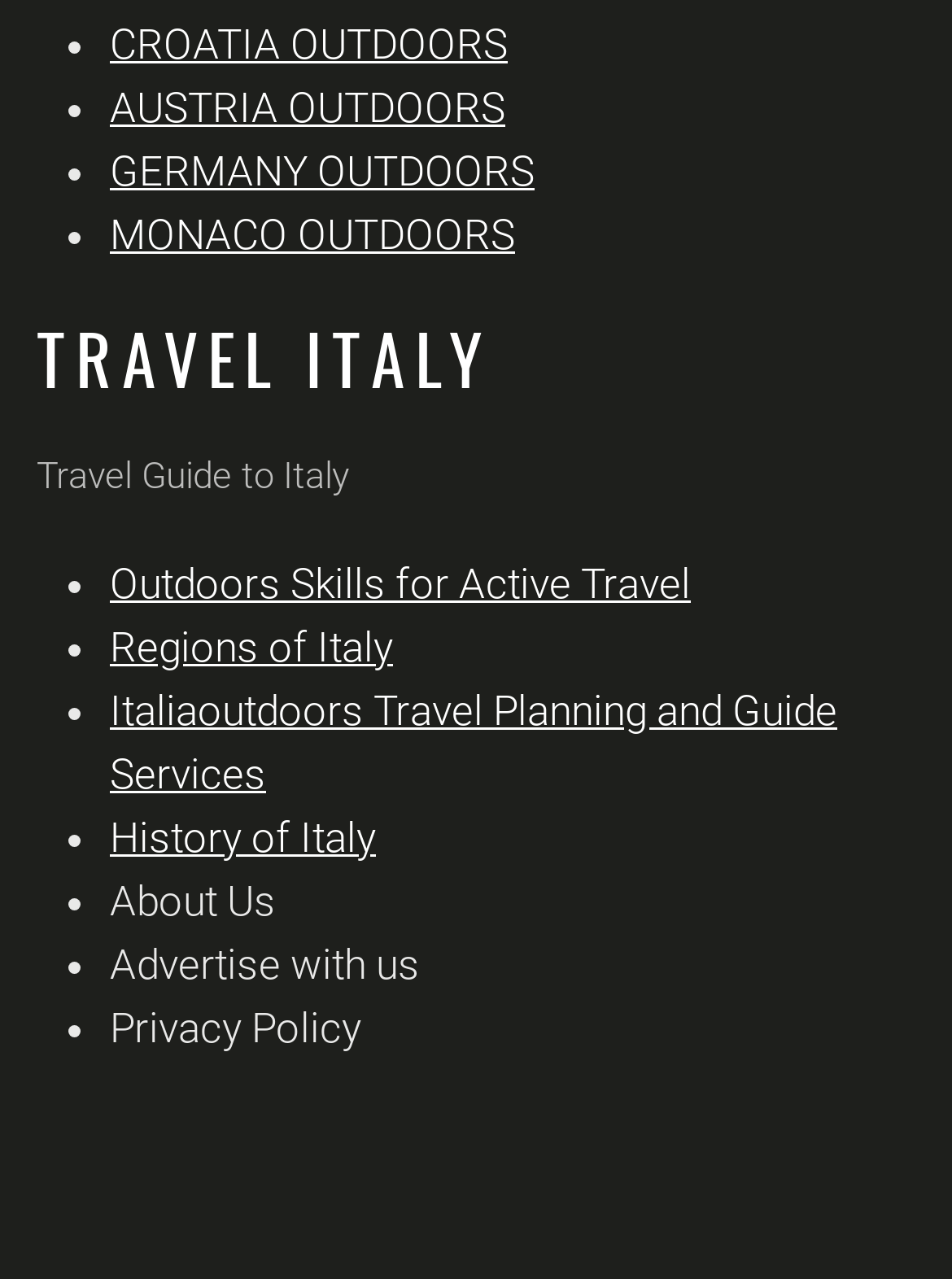Given the description MONACO OUTDOORS, predict the bounding box coordinates of the UI element. Ensure the coordinates are in the format (top-left x, top-left y, bottom-right x, bottom-right y) and all values are between 0 and 1.

[0.115, 0.164, 0.541, 0.202]